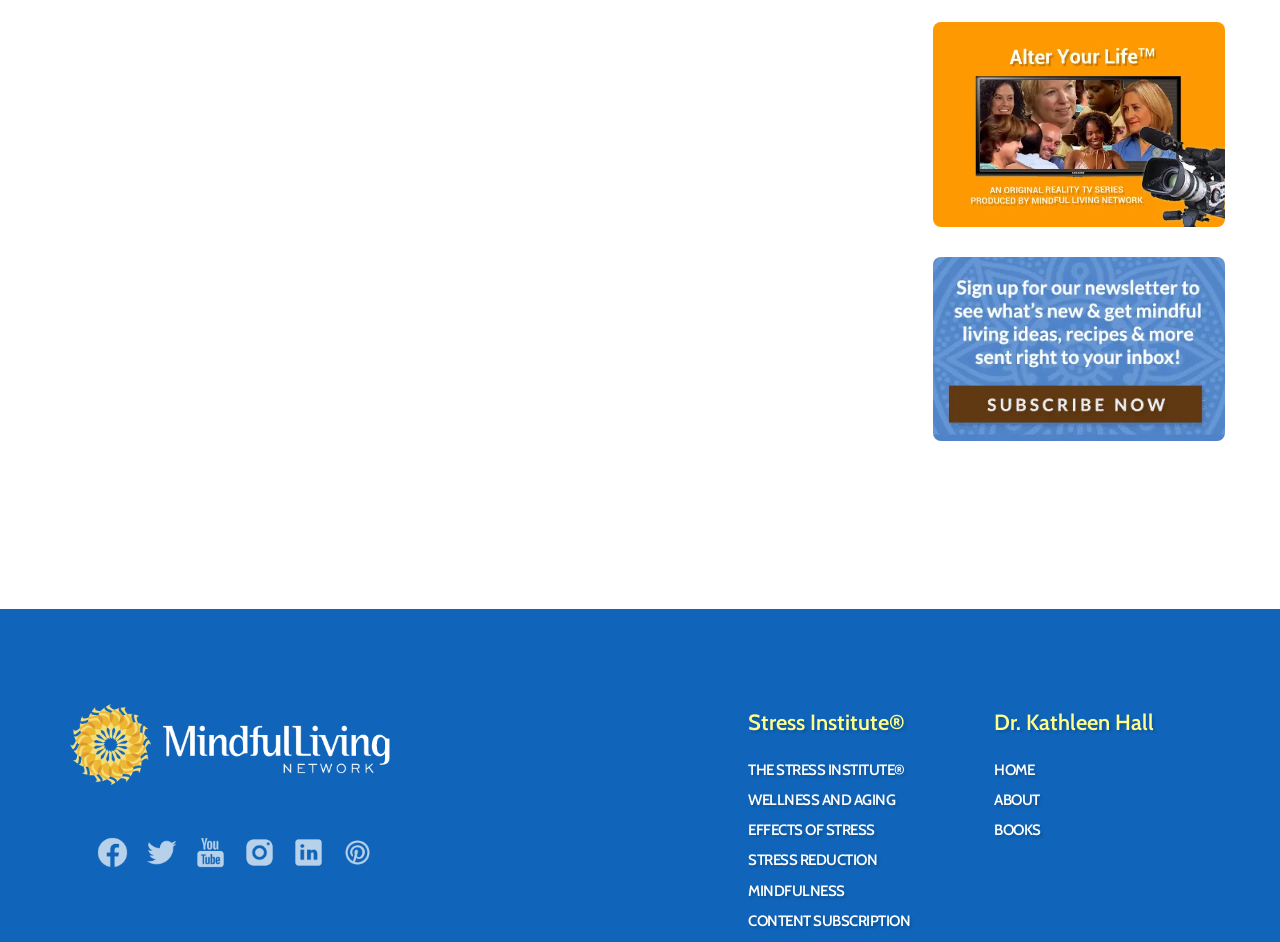Determine the bounding box coordinates of the region I should click to achieve the following instruction: "Click on 'What are the spiritual benefits of walking?'". Ensure the bounding box coordinates are four float numbers between 0 and 1, i.e., [left, top, right, bottom].

[0.744, 0.534, 0.906, 0.574]